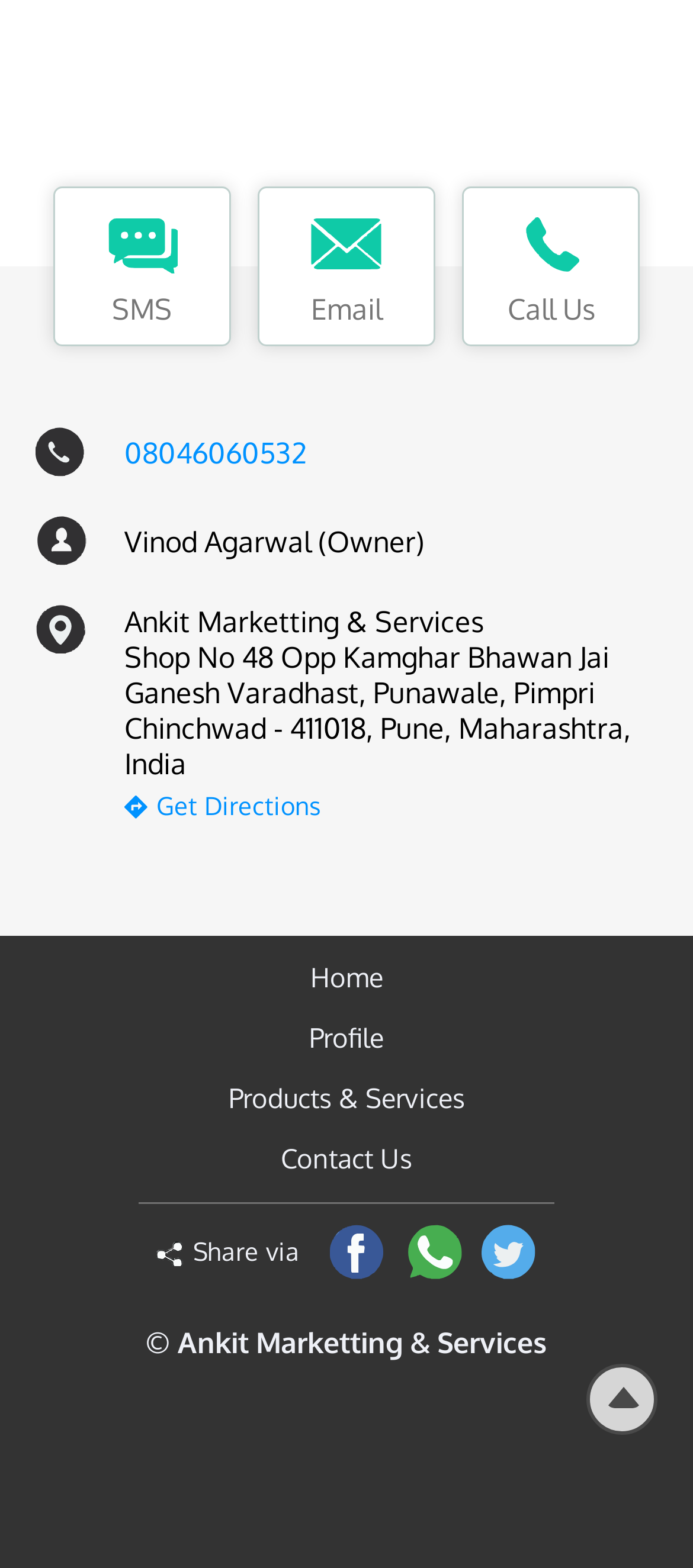Please determine the bounding box coordinates of the element to click on in order to accomplish the following task: "Click im Logo". Ensure the coordinates are four float numbers ranging from 0 to 1, i.e., [left, top, right, bottom].

[0.0, 0.879, 1.0, 0.921]